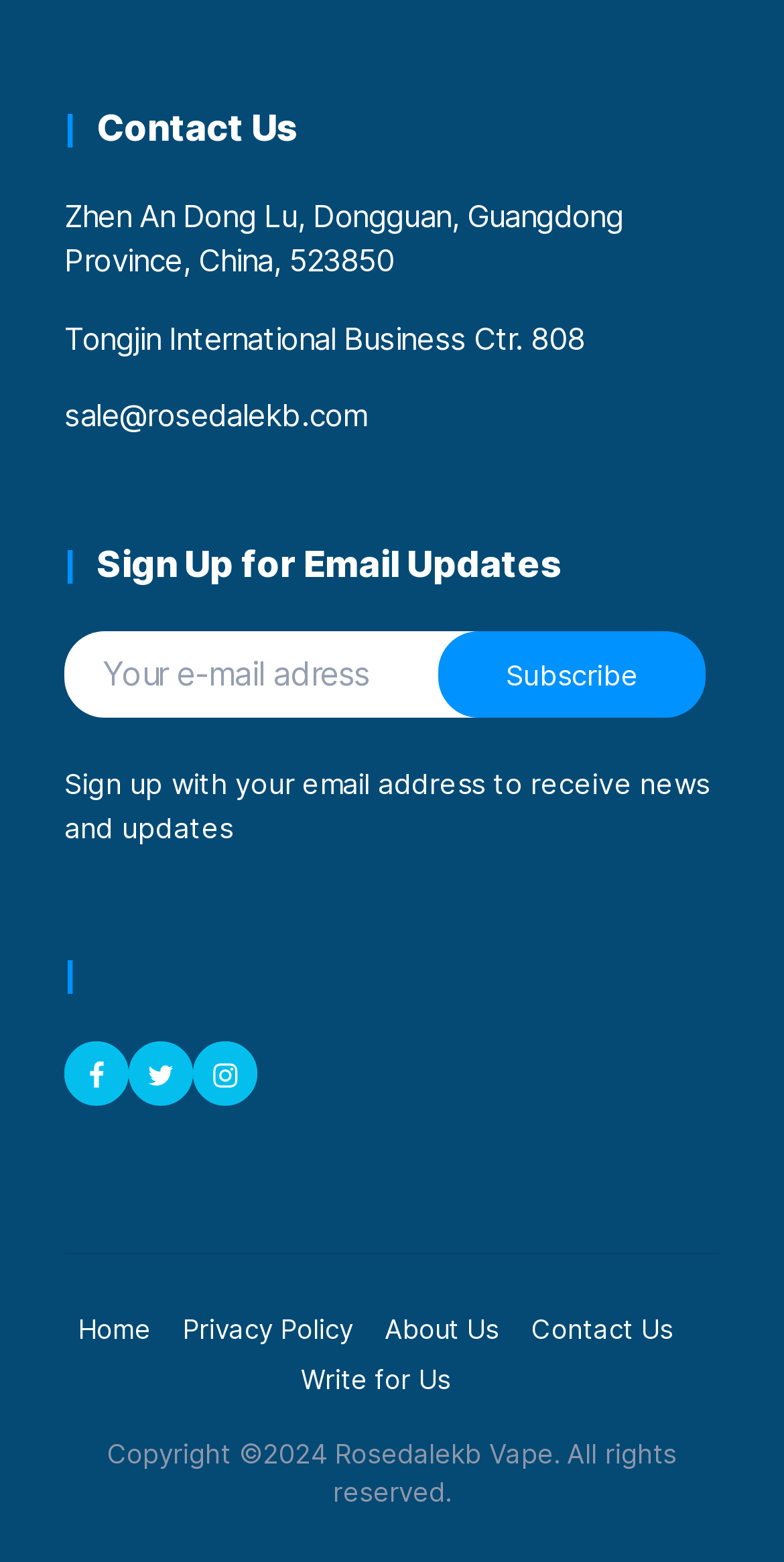Identify the bounding box coordinates of the element that should be clicked to fulfill this task: "View Privacy Policy". The coordinates should be provided as four float numbers between 0 and 1, i.e., [left, top, right, bottom].

[0.233, 0.84, 0.45, 0.861]